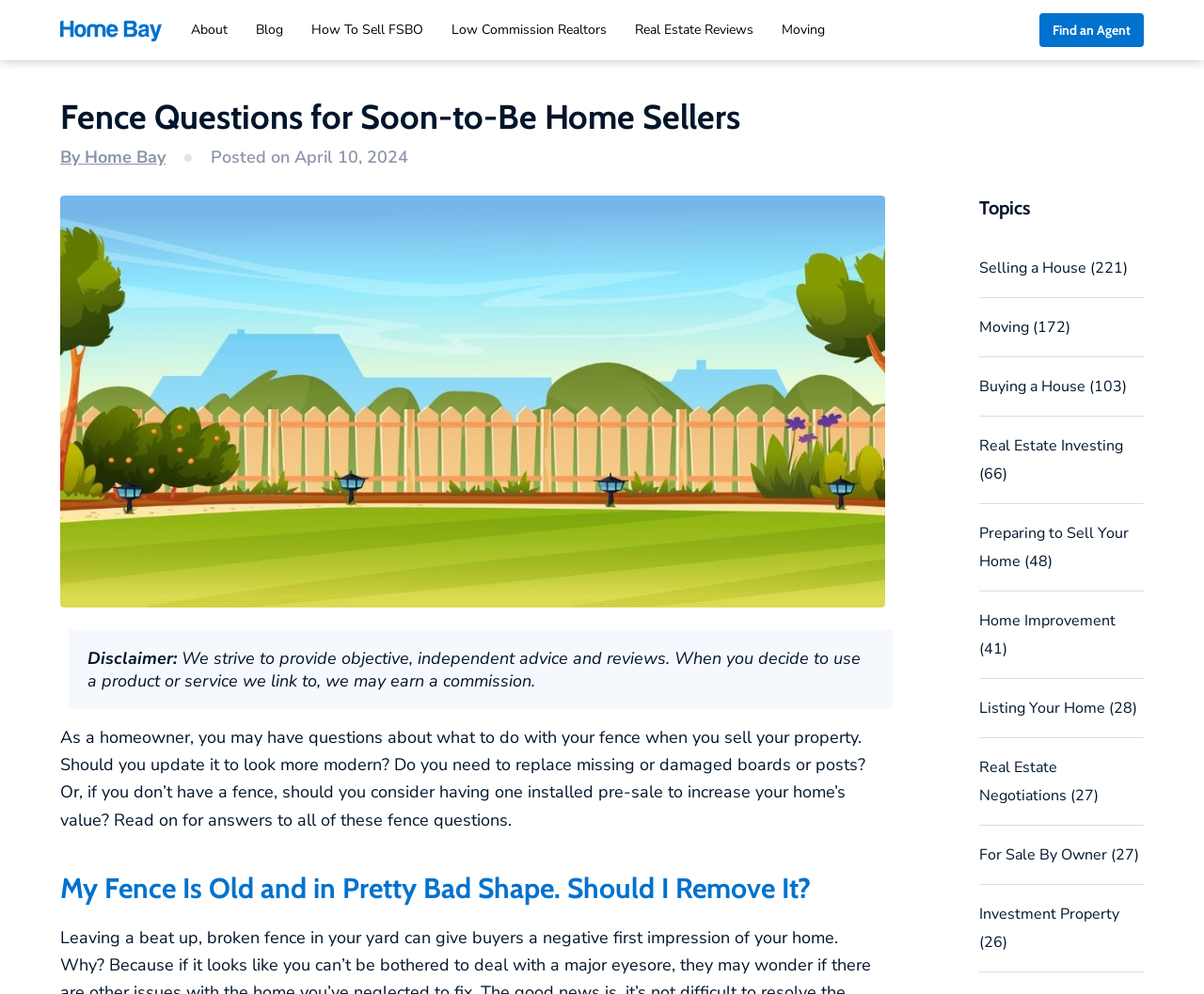What is the purpose of the disclaimer?
Please provide a detailed and thorough answer to the question.

The purpose of the disclaimer can be inferred by reading the text 'Disclaimer: We strive to provide objective, independent advice and reviews. When you decide to use a product or service we link to, we may earn a commission.' The disclaimer is likely intended to inform readers that the website may earn commissions from certain products or services mentioned.